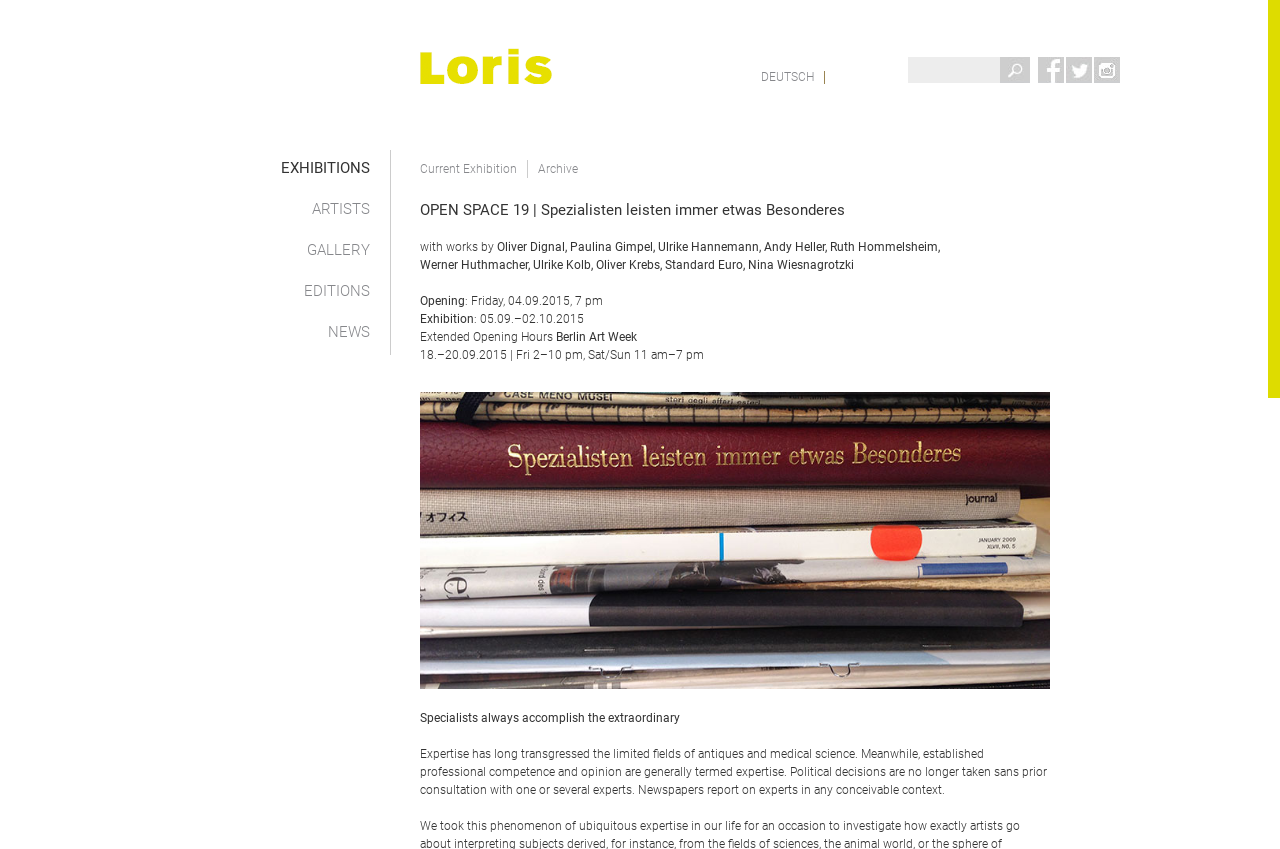Please identify the bounding box coordinates for the region that you need to click to follow this instruction: "Click on EXHIBITIONS".

[0.125, 0.177, 0.289, 0.219]